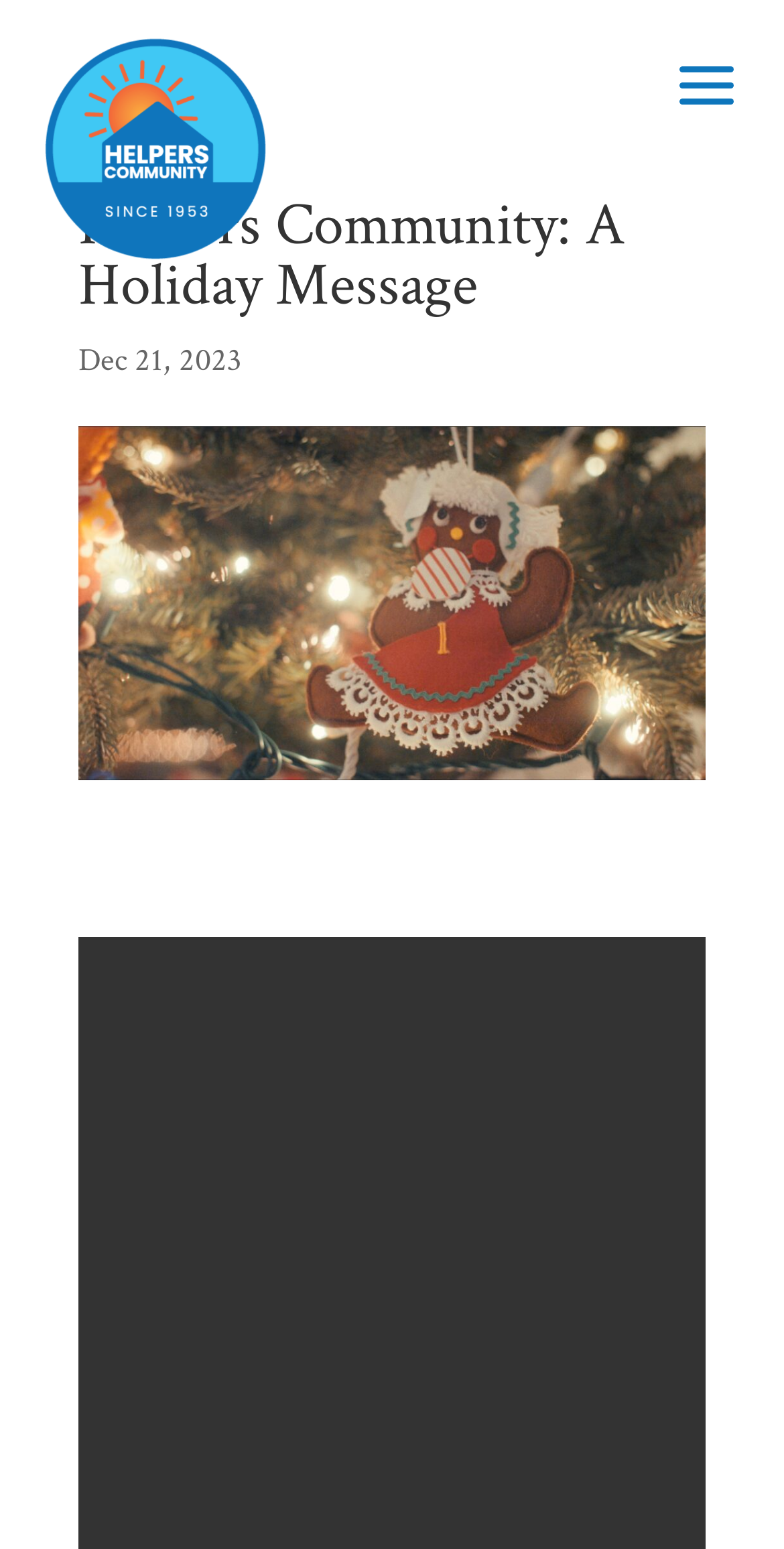Extract the main heading text from the webpage.

Helpers Community: A Holiday Message